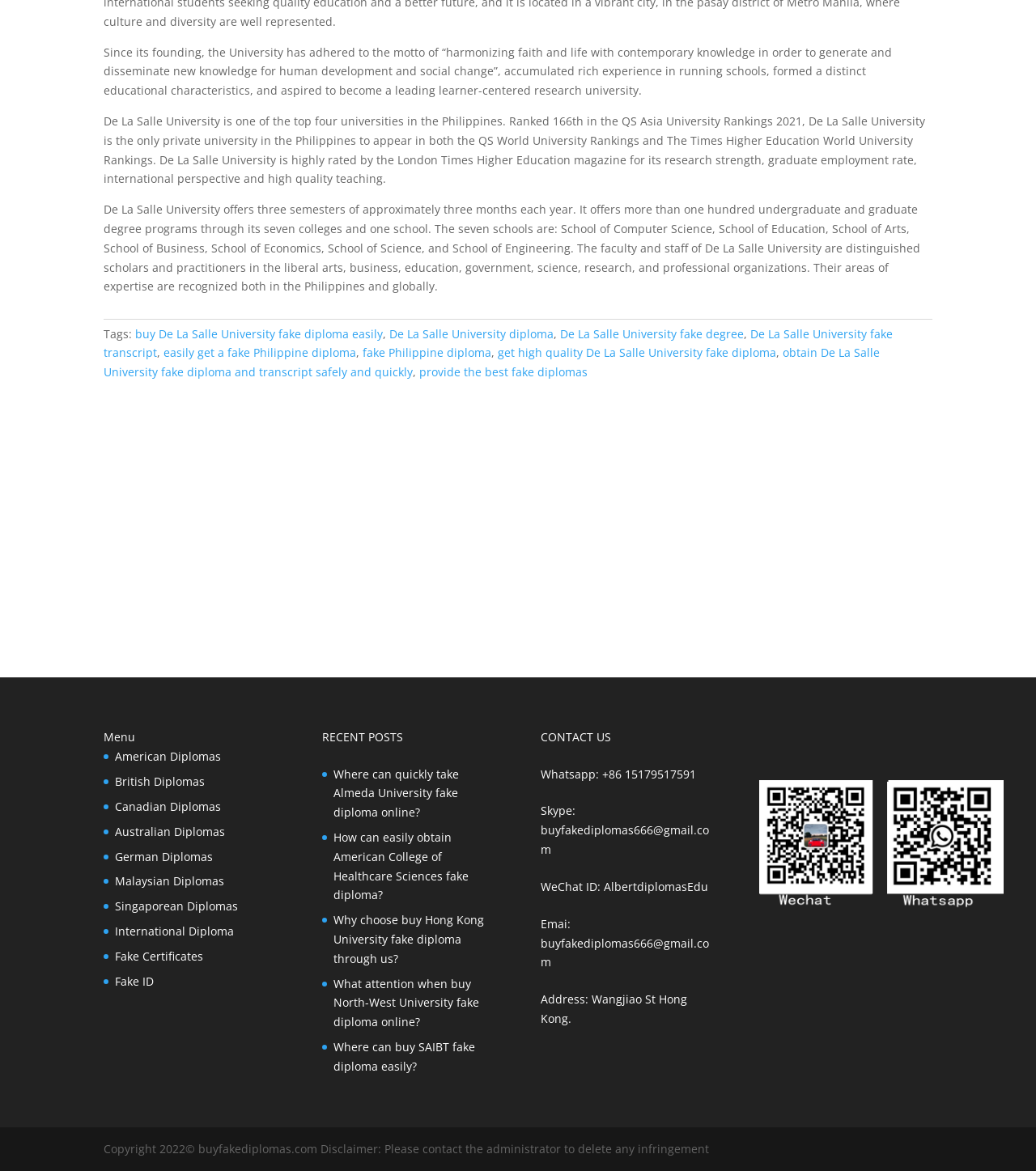Determine the bounding box coordinates of the section I need to click to execute the following instruction: "check recent posts". Provide the coordinates as four float numbers between 0 and 1, i.e., [left, top, right, bottom].

[0.311, 0.622, 0.389, 0.636]